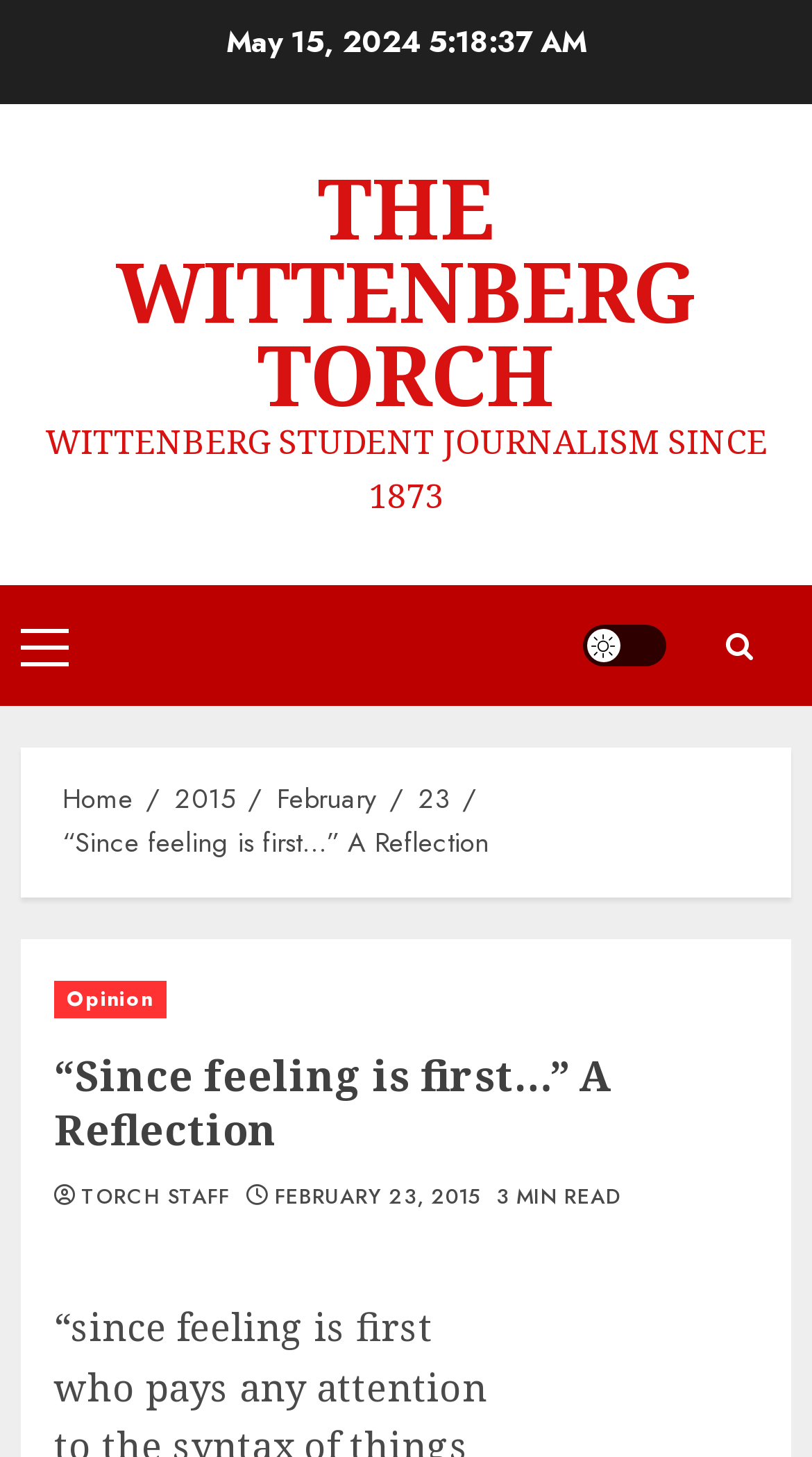Answer this question using a single word or a brief phrase:
What is the date of the article?

May 15, 2024